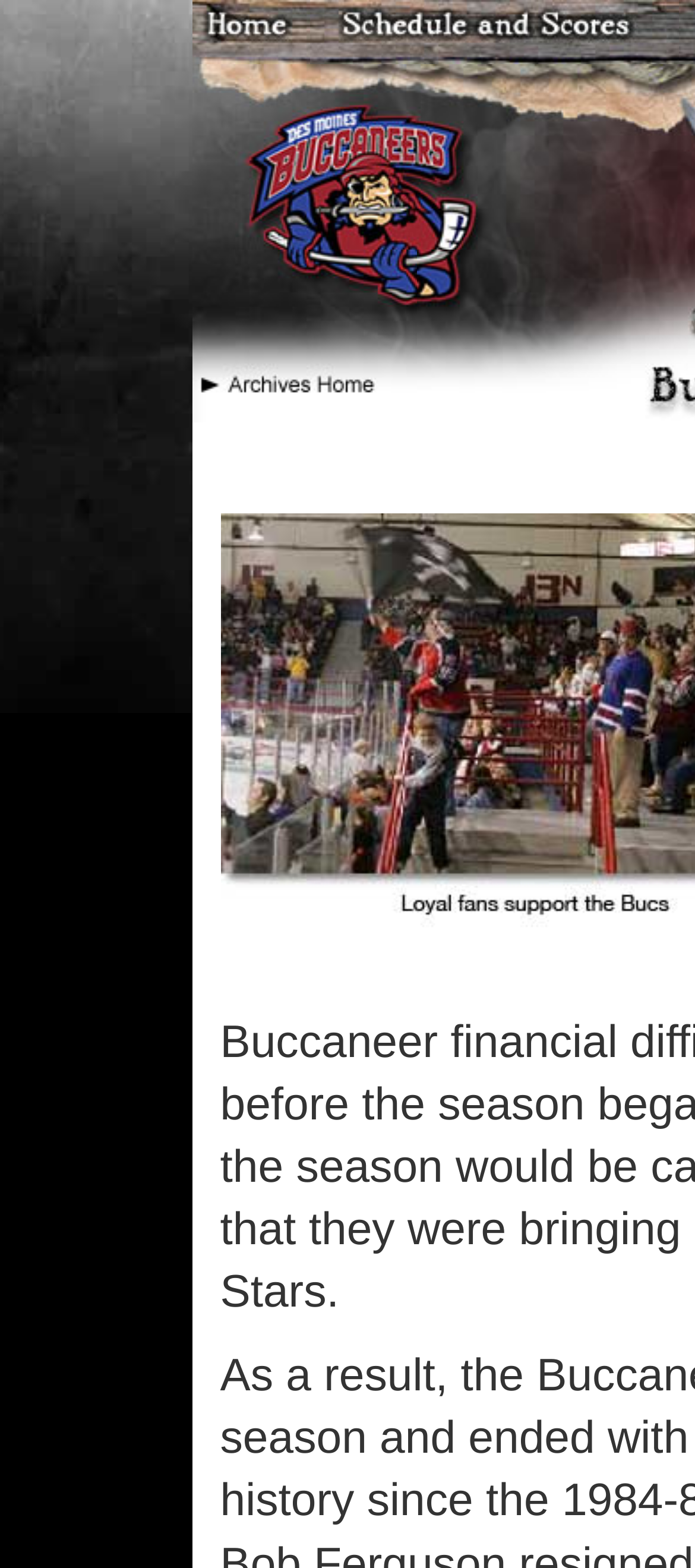Please provide a brief answer to the following inquiry using a single word or phrase:
What is the first menu item?

home